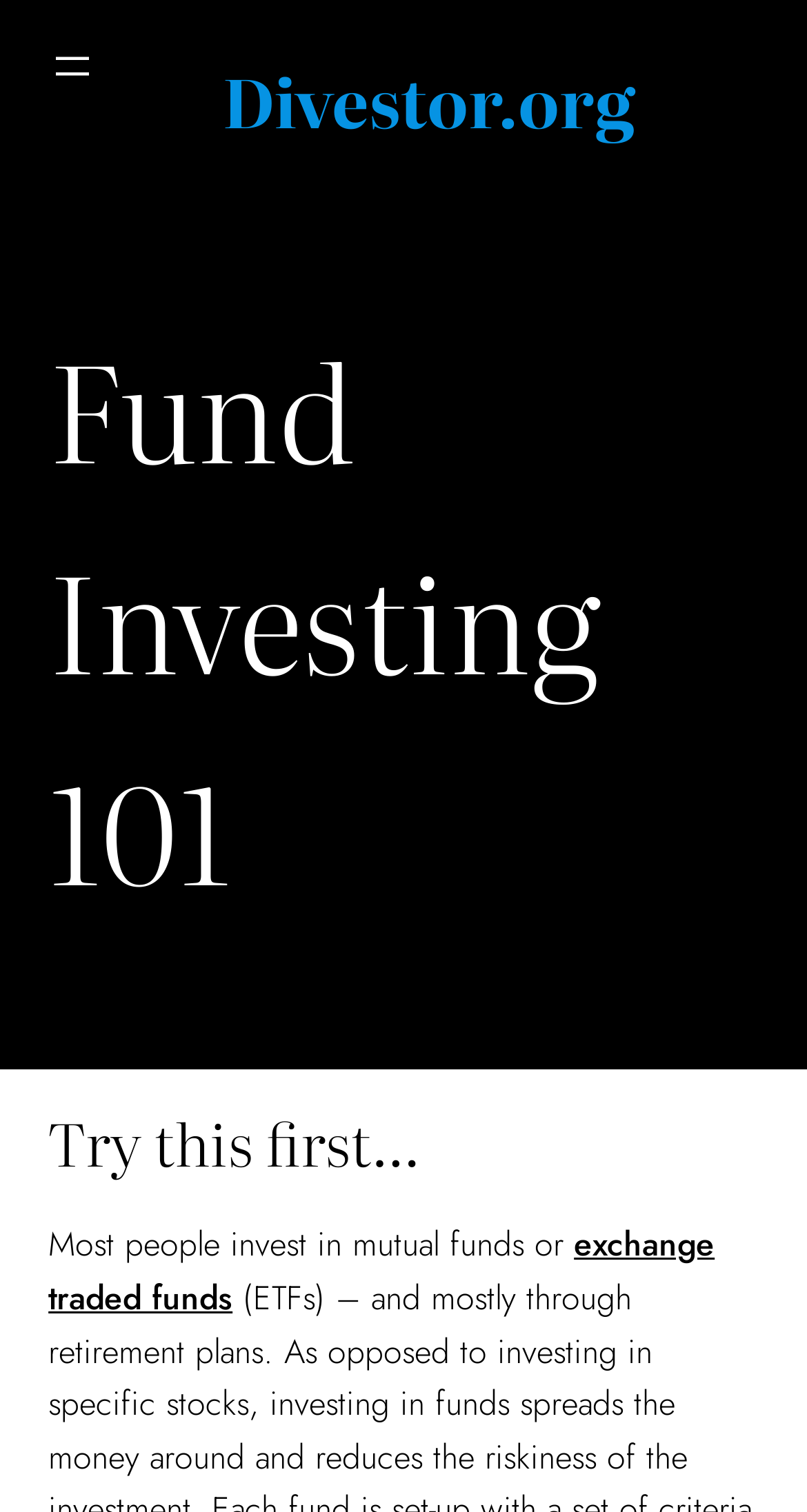What is the topic of the webpage?
Please provide a comprehensive answer based on the details in the screenshot.

The topic of the webpage can be inferred from the heading elements with the texts 'Fund Investing 101' and 'Try this first…'. These elements are children of the root element and have bounding boxes with coordinates [0.06, 0.199, 0.94, 0.619] and [0.06, 0.734, 0.94, 0.78] respectively.